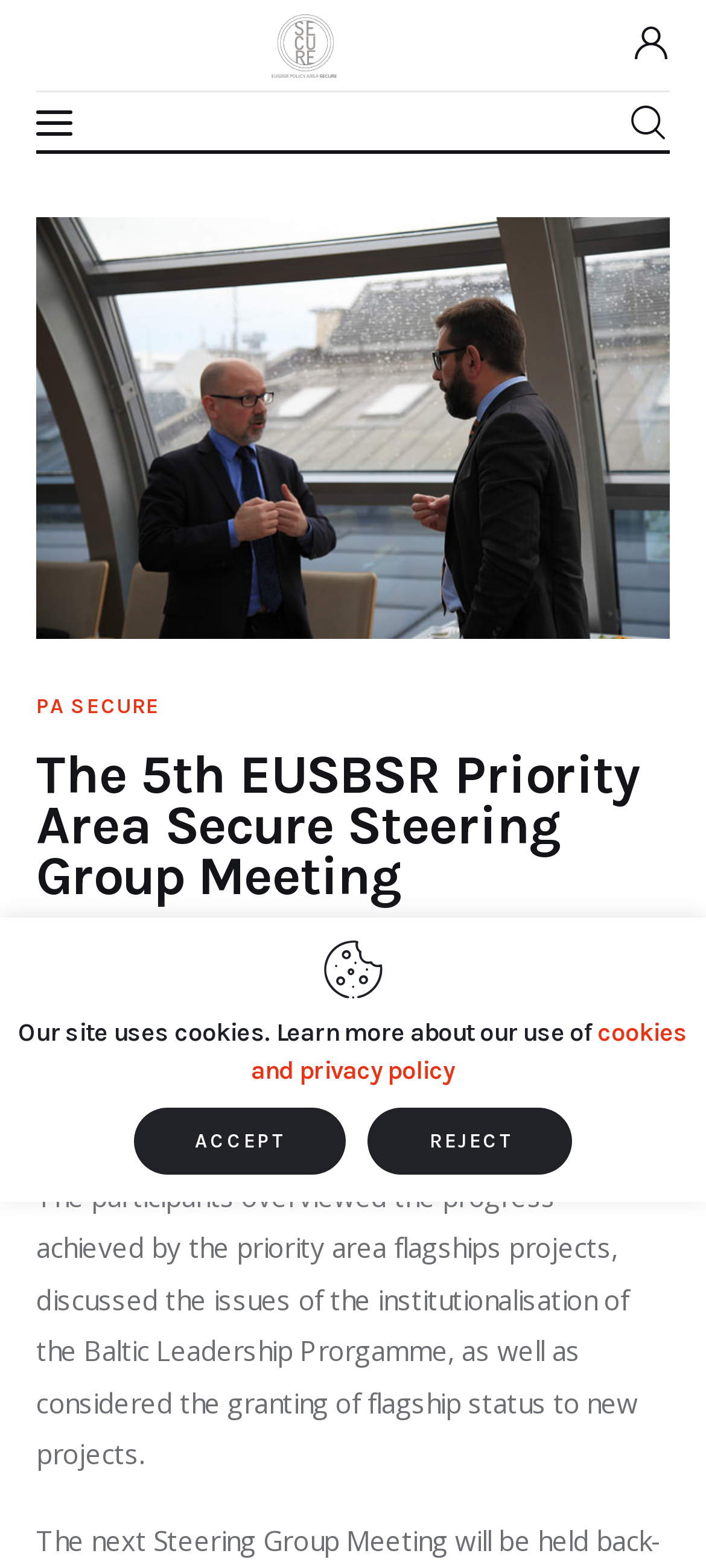Please identify the bounding box coordinates of the area I need to click to accomplish the following instruction: "Click on Policy Area Secure link".

[0.385, 0.009, 0.478, 0.049]